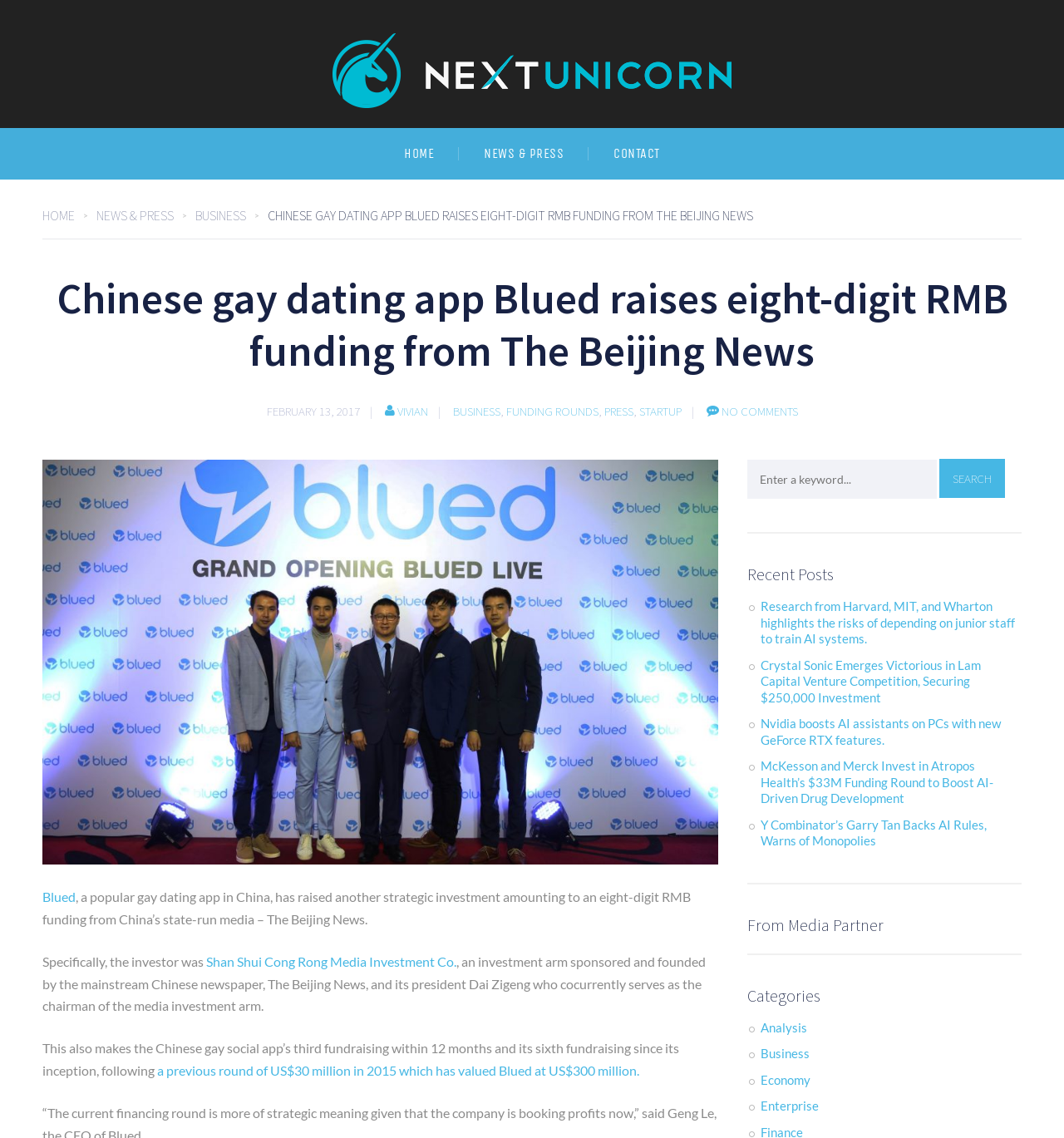Find the bounding box coordinates of the clickable region needed to perform the following instruction: "Click on the HOME link". The coordinates should be provided as four float numbers between 0 and 1, i.e., [left, top, right, bottom].

[0.356, 0.112, 0.431, 0.158]